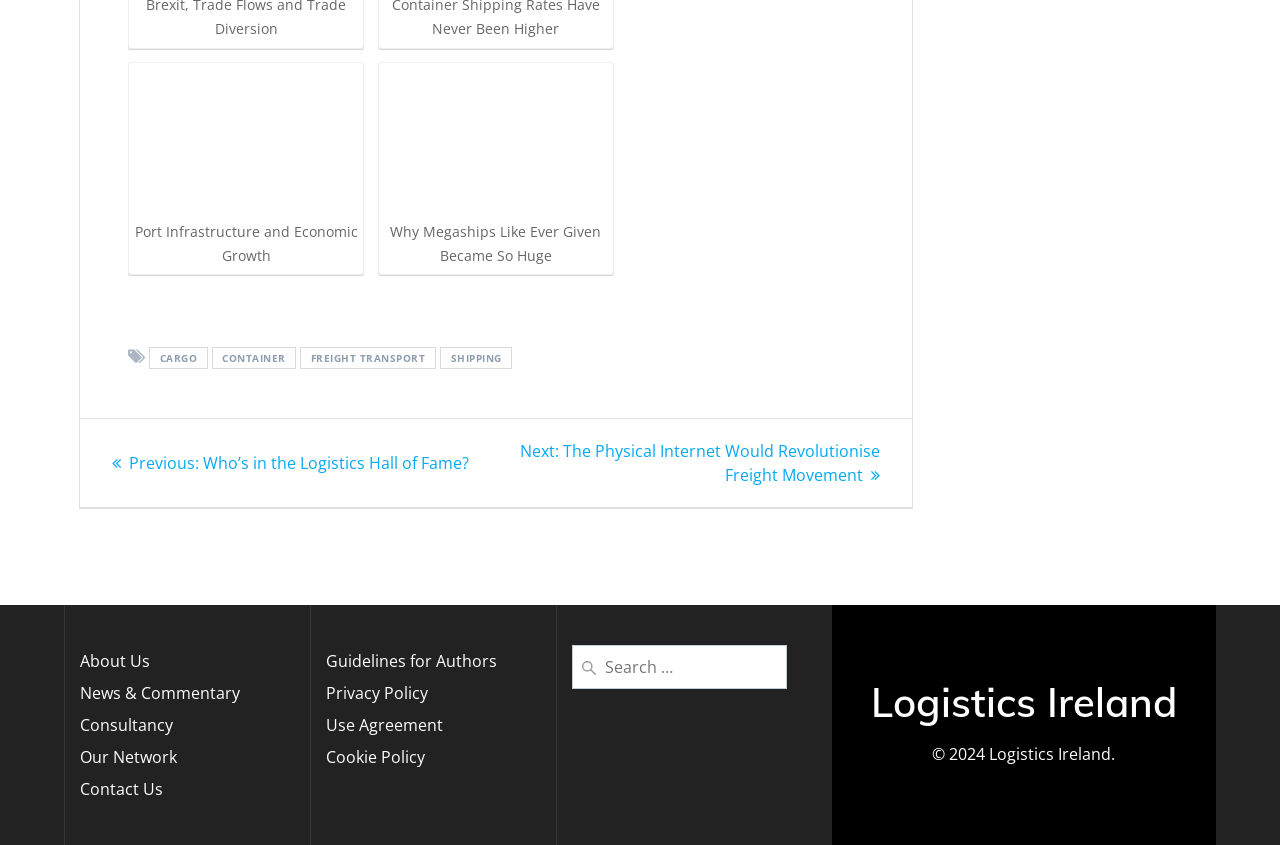Provide the bounding box coordinates of the section that needs to be clicked to accomplish the following instruction: "Learn about Logistics Ireland."

[0.68, 0.803, 0.92, 0.859]